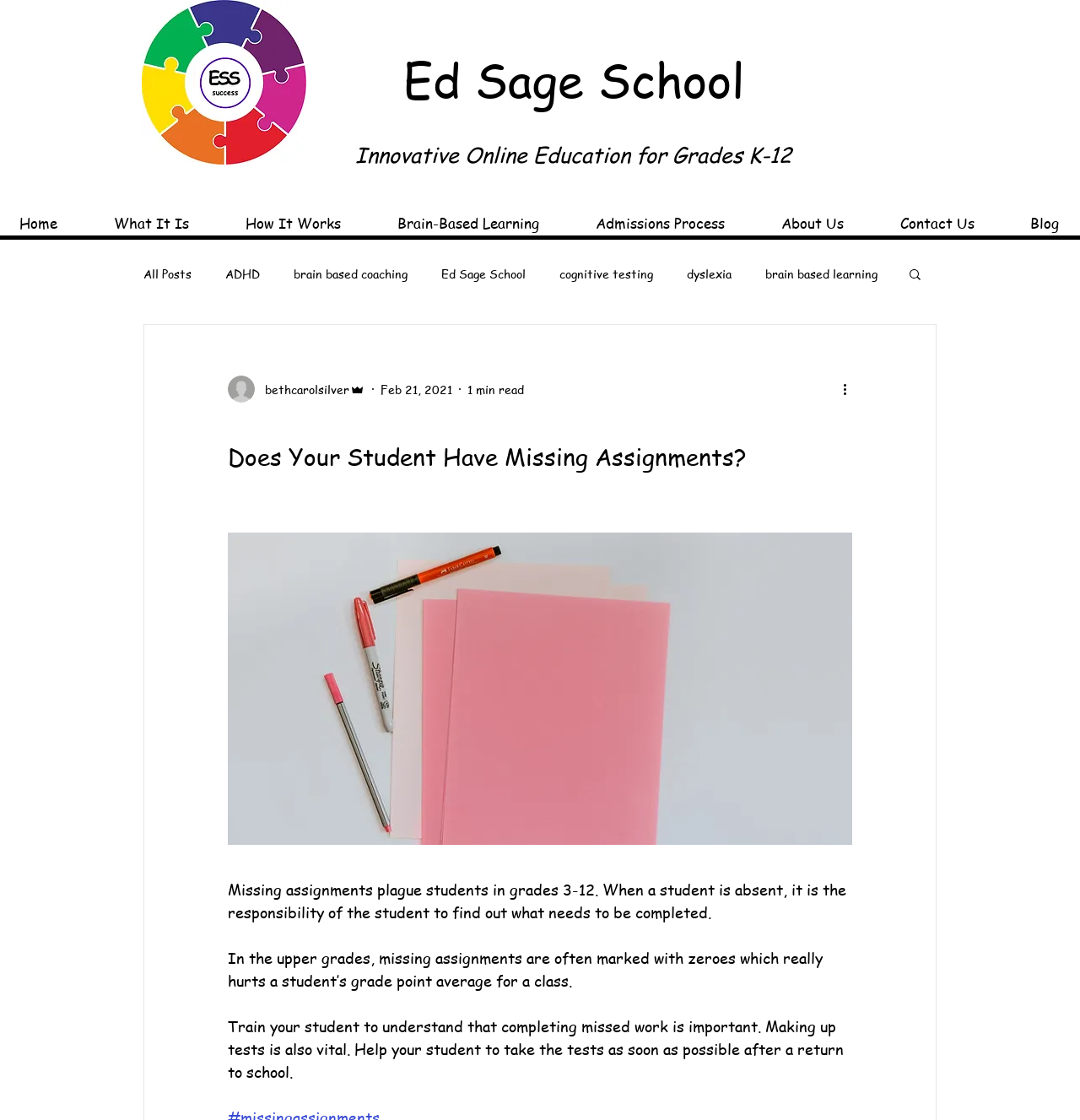Determine the bounding box coordinates of the element's region needed to click to follow the instruction: "Search for something". Provide these coordinates as four float numbers between 0 and 1, formatted as [left, top, right, bottom].

[0.84, 0.238, 0.855, 0.254]